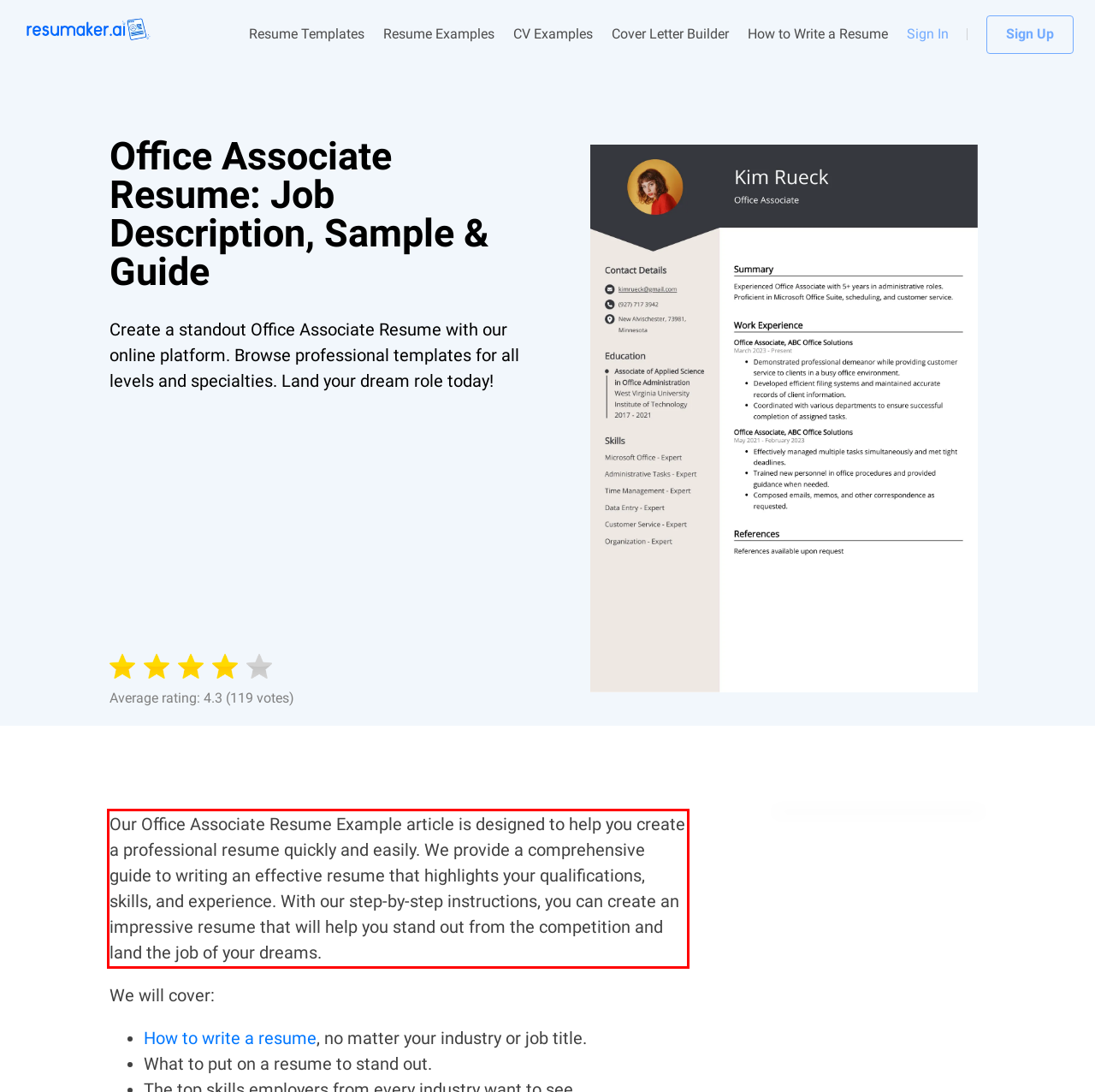Please look at the webpage screenshot and extract the text enclosed by the red bounding box.

Our Office Associate Resume Example article is designed to help you create a professional resume quickly and easily. We provide a comprehensive guide to writing an effective resume that highlights your qualifications, skills, and experience. With our step-by-step instructions, you can create an impressive resume that will help you stand out from the competition and land the job of your dreams.